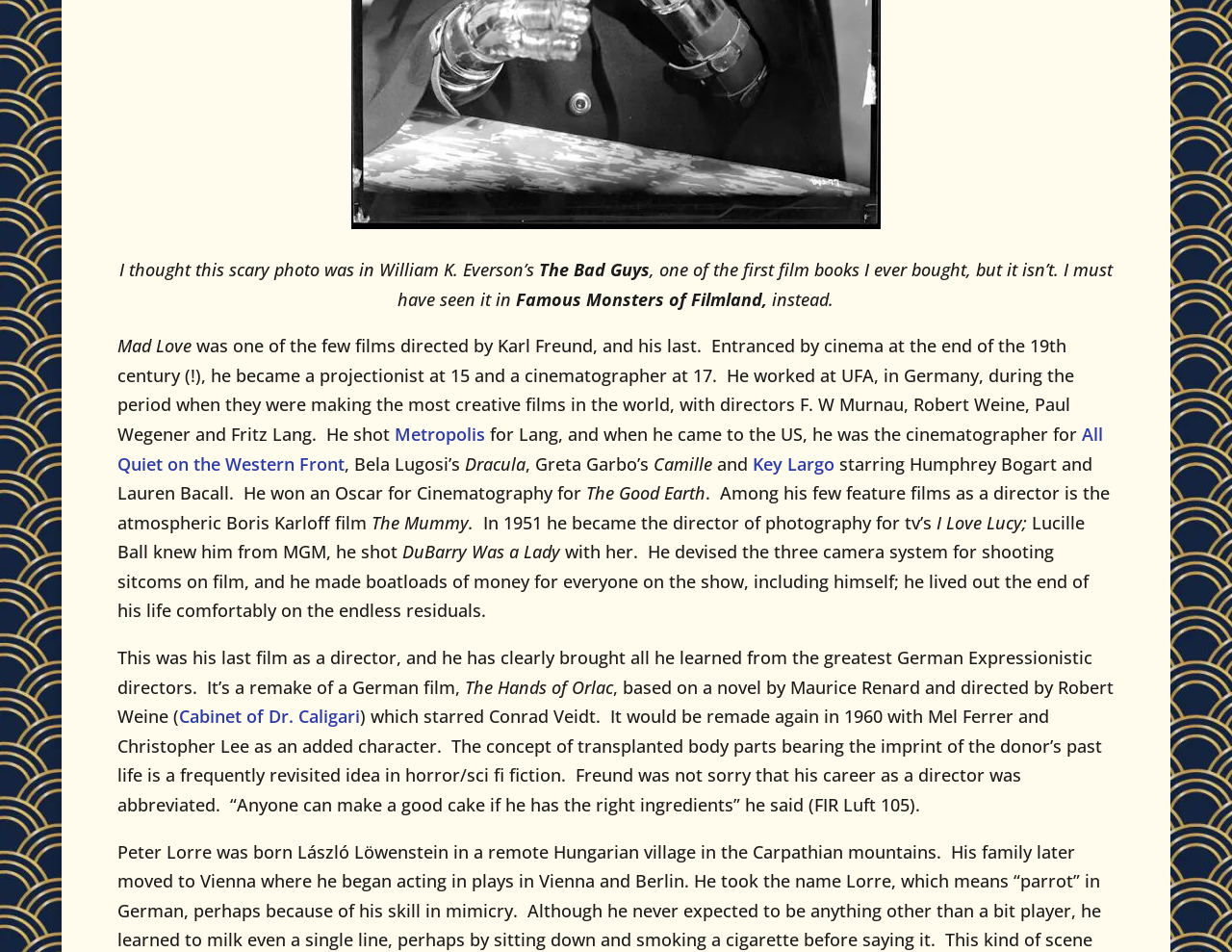Please analyze the image and provide a thorough answer to the question:
What was Karl Freund's role in the TV show I Love Lucy?

The text states 'In 1951 he became the director of photography for tv’s I Love Lucy...' which implies that Karl Freund was the director of photography for the TV show I Love Lucy.